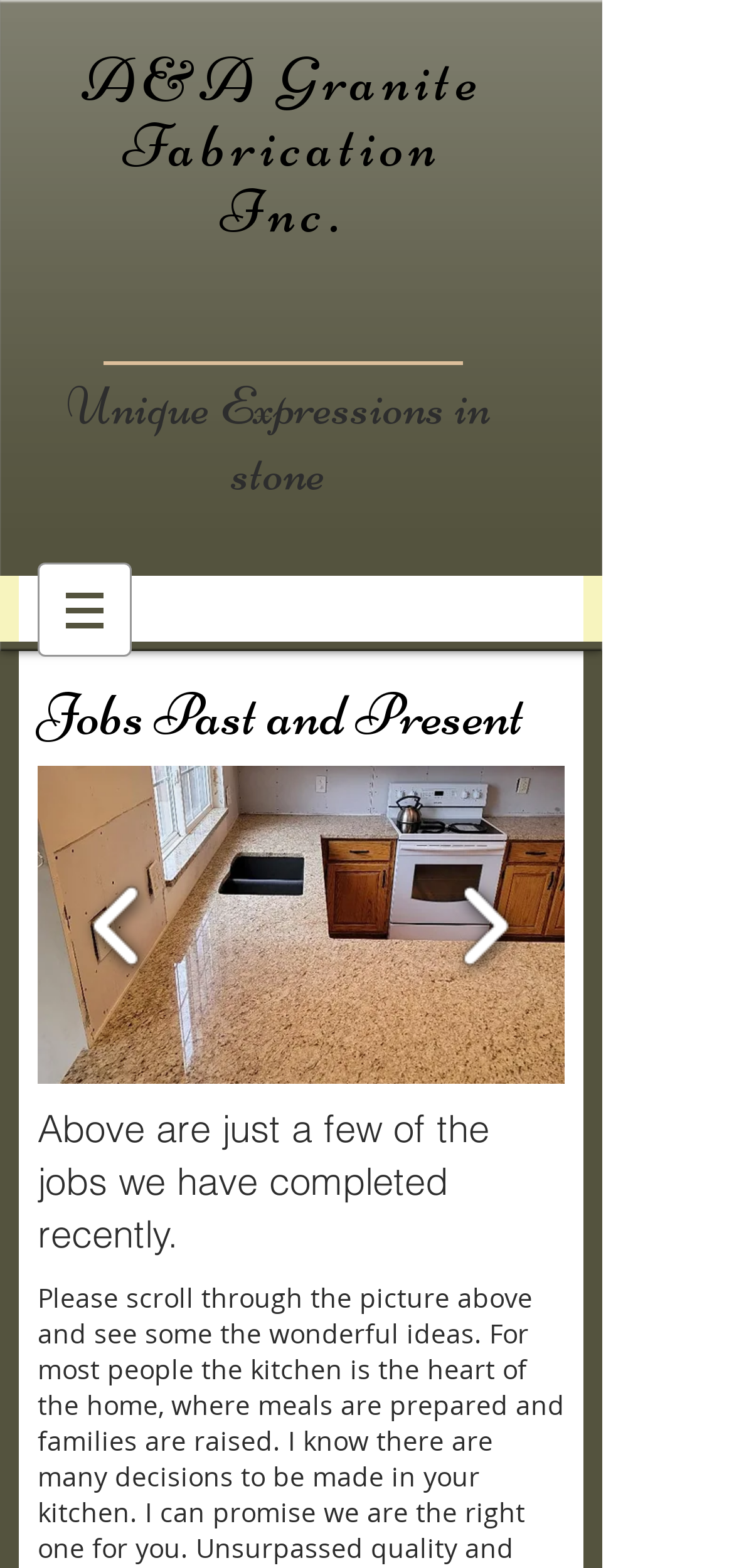From the details in the image, provide a thorough response to the question: What is the company name?

I found the company name by looking at the heading elements at the top of the webpage, which read 'A&A Granite Fabrication' and 'Inc.' respectively.